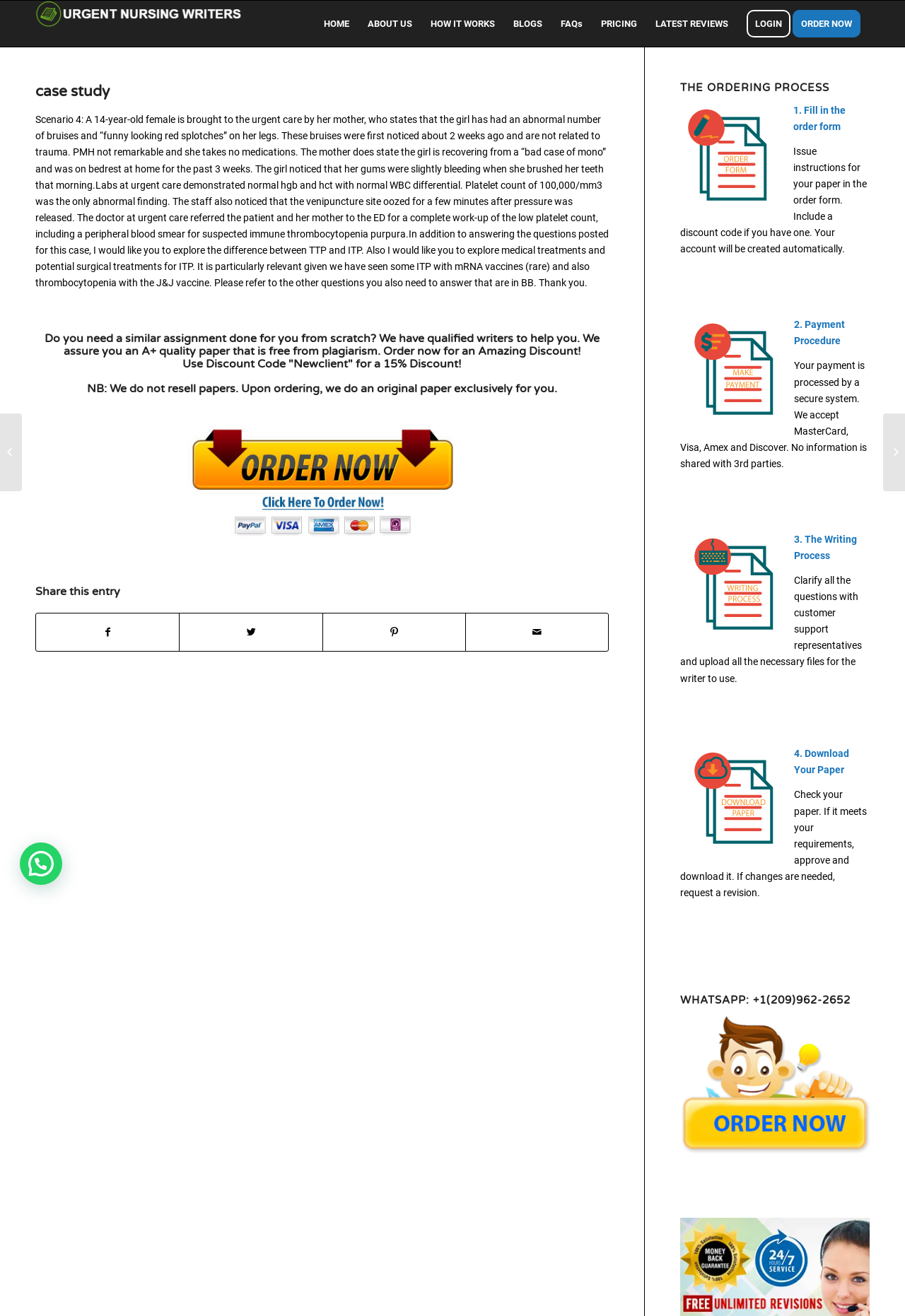Please determine the bounding box coordinates of the element to click in order to execute the following instruction: "Click on the 'HOME' link". The coordinates should be four float numbers between 0 and 1, specified as [left, top, right, bottom].

[0.348, 0.001, 0.396, 0.035]